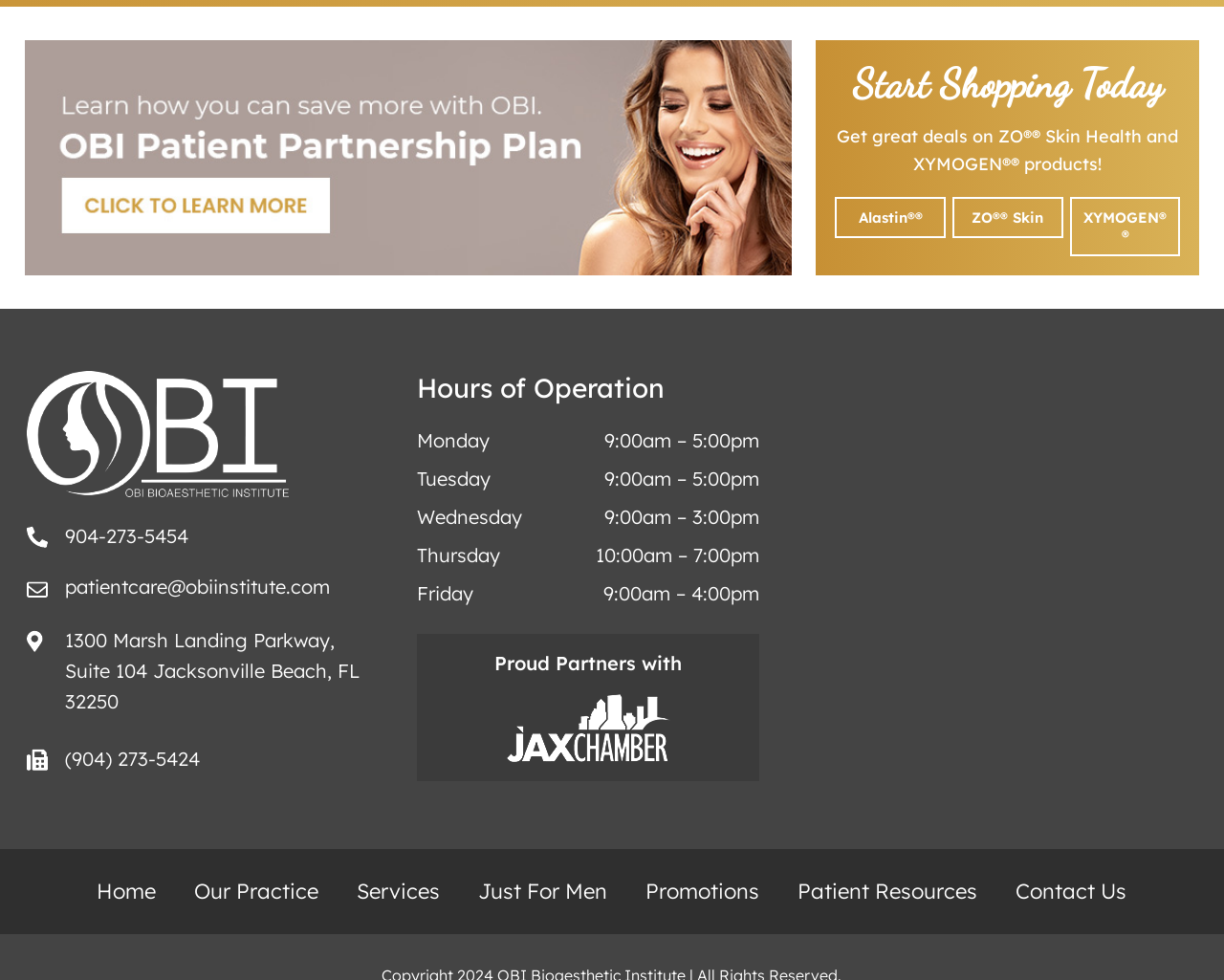Locate the bounding box coordinates of the element that needs to be clicked to carry out the instruction: "Click on the 'LYNX' logo". The coordinates should be given as four float numbers ranging from 0 to 1, i.e., [left, top, right, bottom].

None